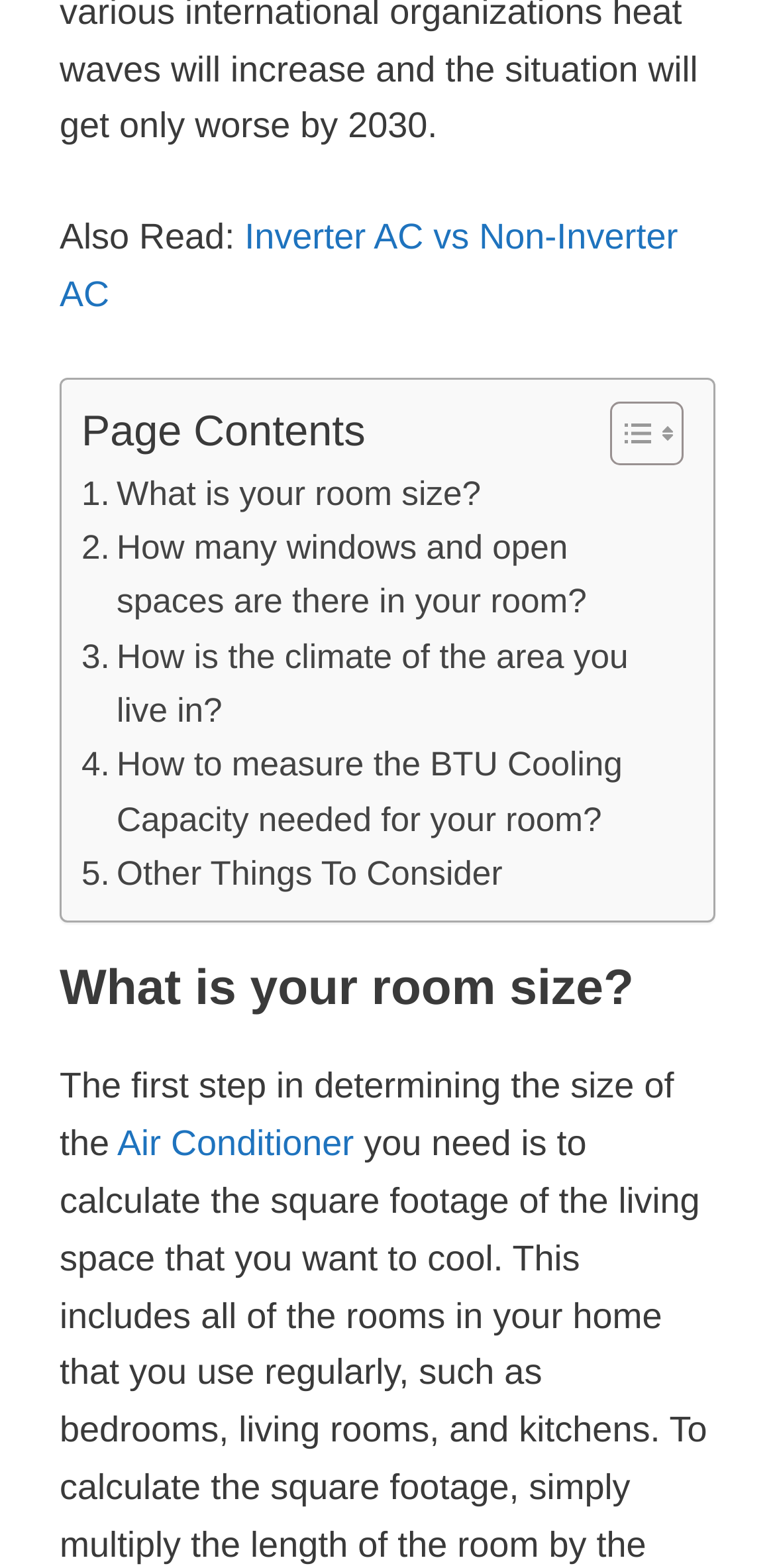Give a concise answer using only one word or phrase for this question:
What is the purpose of the 'Page Contents' section?

To provide a table of content